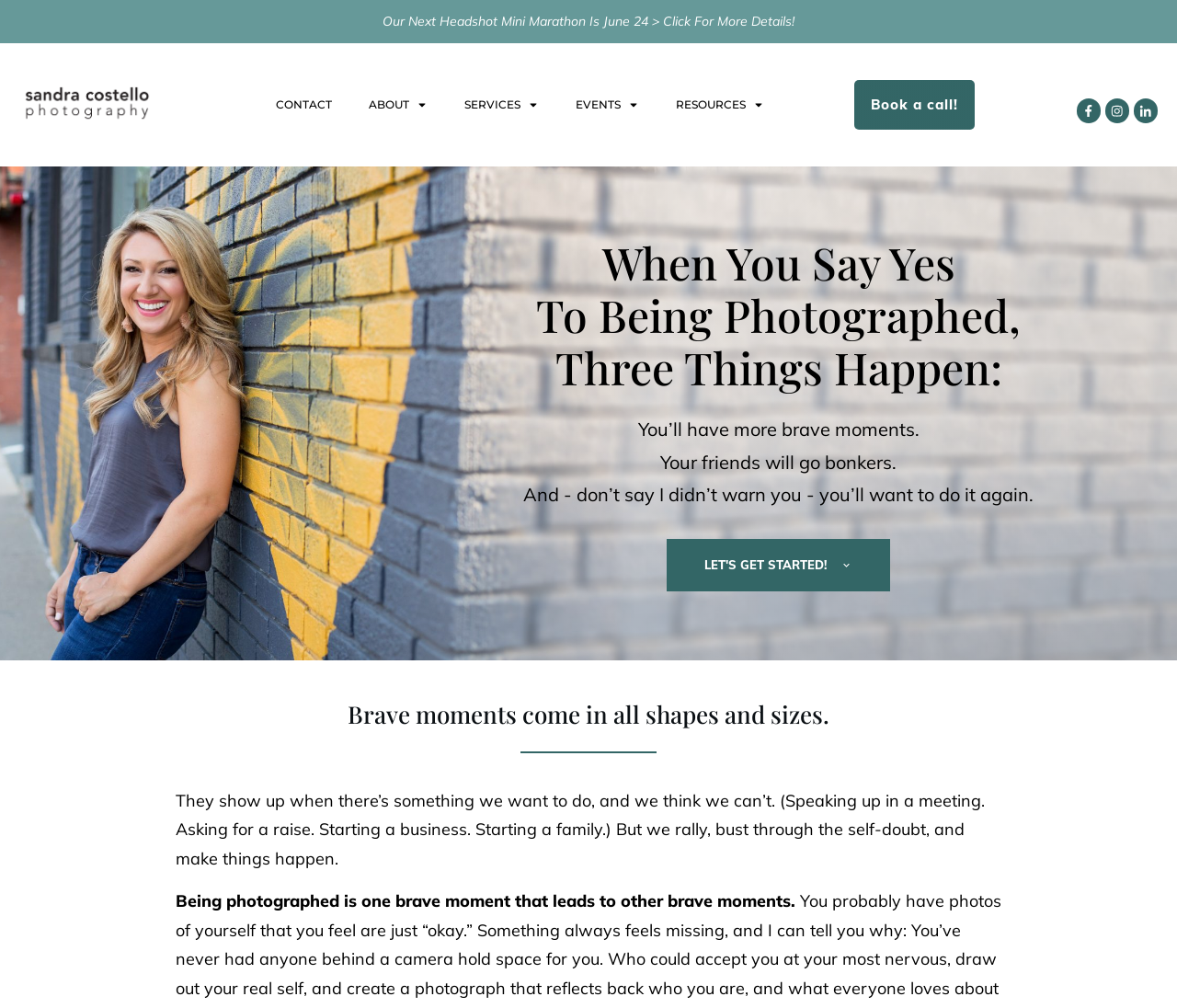Please provide the bounding box coordinates for the element that needs to be clicked to perform the instruction: "Click to book a call". The coordinates must consist of four float numbers between 0 and 1, formatted as [left, top, right, bottom].

[0.726, 0.079, 0.828, 0.128]